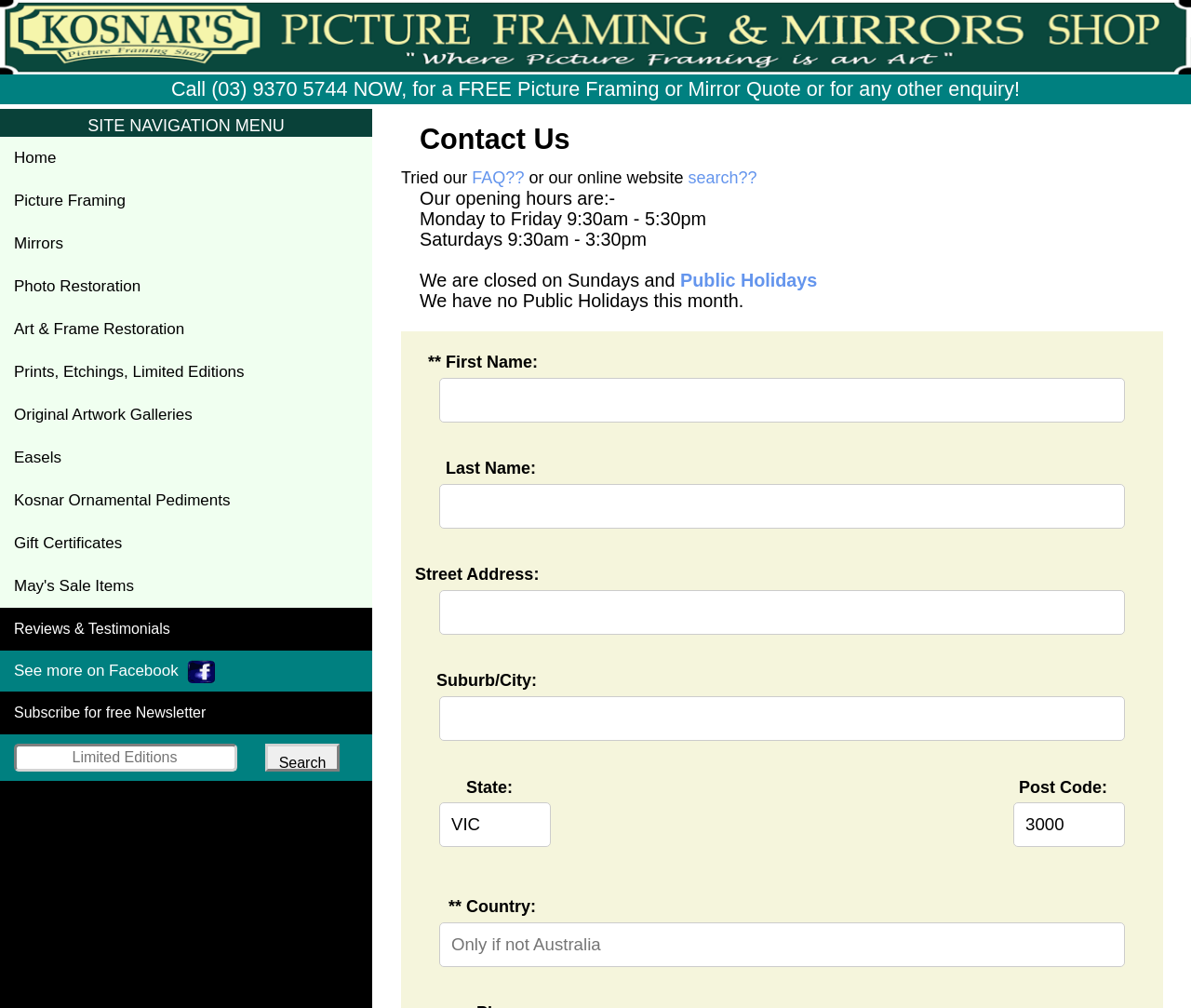What is the label of the first textbox in the contact form?
Give a single word or phrase answer based on the content of the image.

First Name